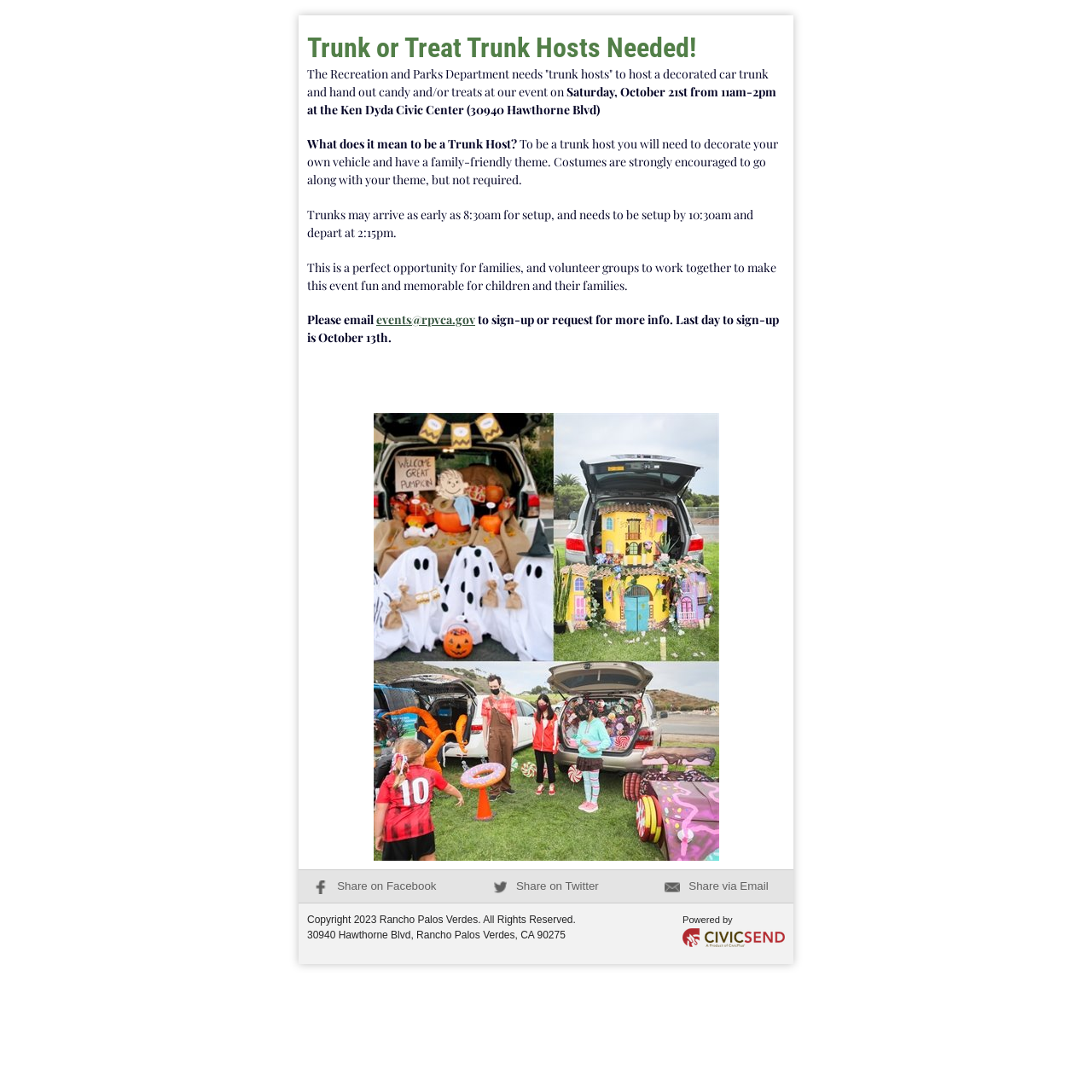What is the location of the Ken Dyda Civic Center?
Based on the image, answer the question with a single word or brief phrase.

30940 Hawthorne Blvd, Rancho Palos Verdes, CA 90275